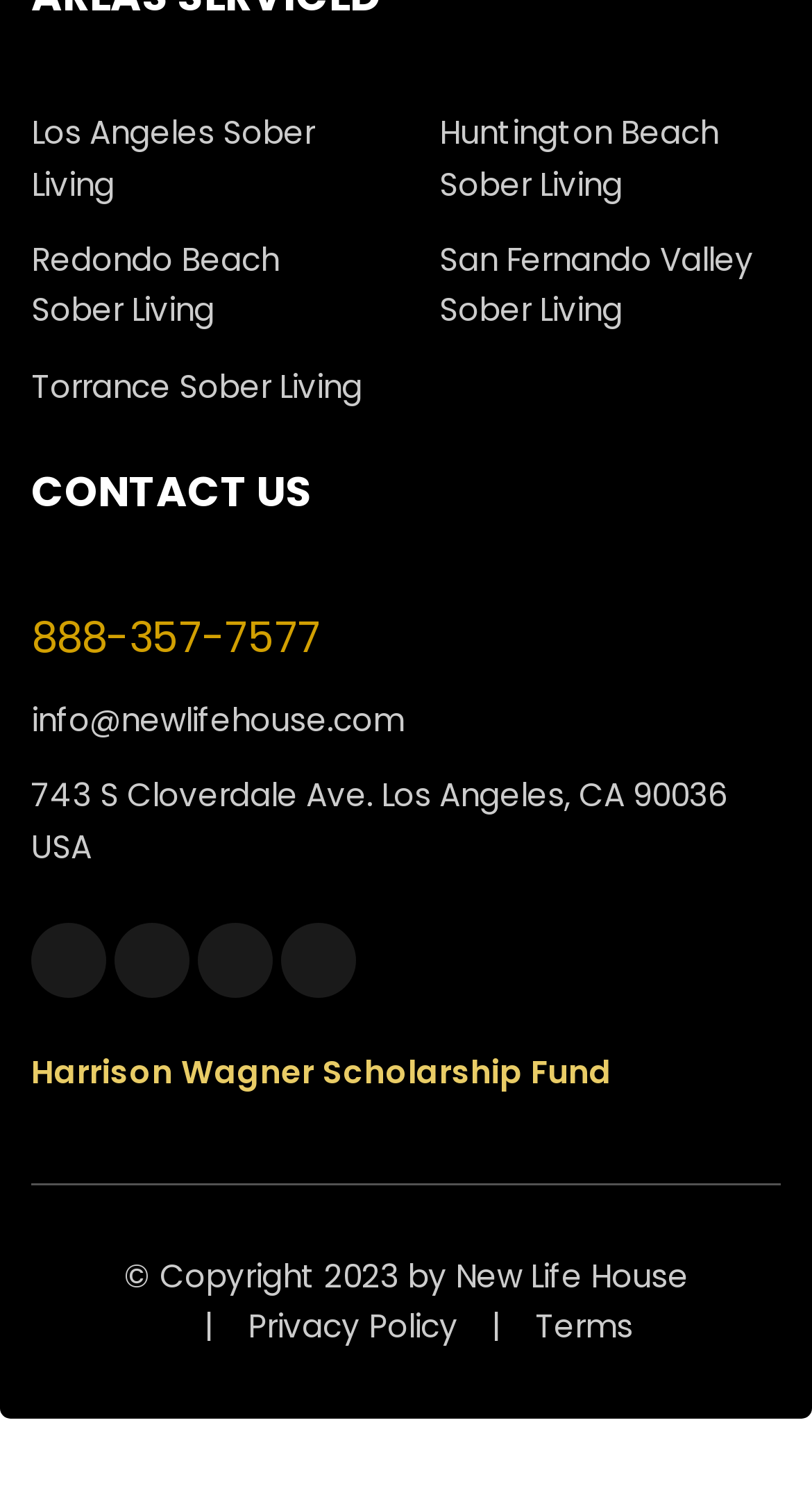Determine the bounding box coordinates of the element's region needed to click to follow the instruction: "Visit Los Angeles Sober Living". Provide these coordinates as four float numbers between 0 and 1, formatted as [left, top, right, bottom].

[0.038, 0.074, 0.387, 0.137]